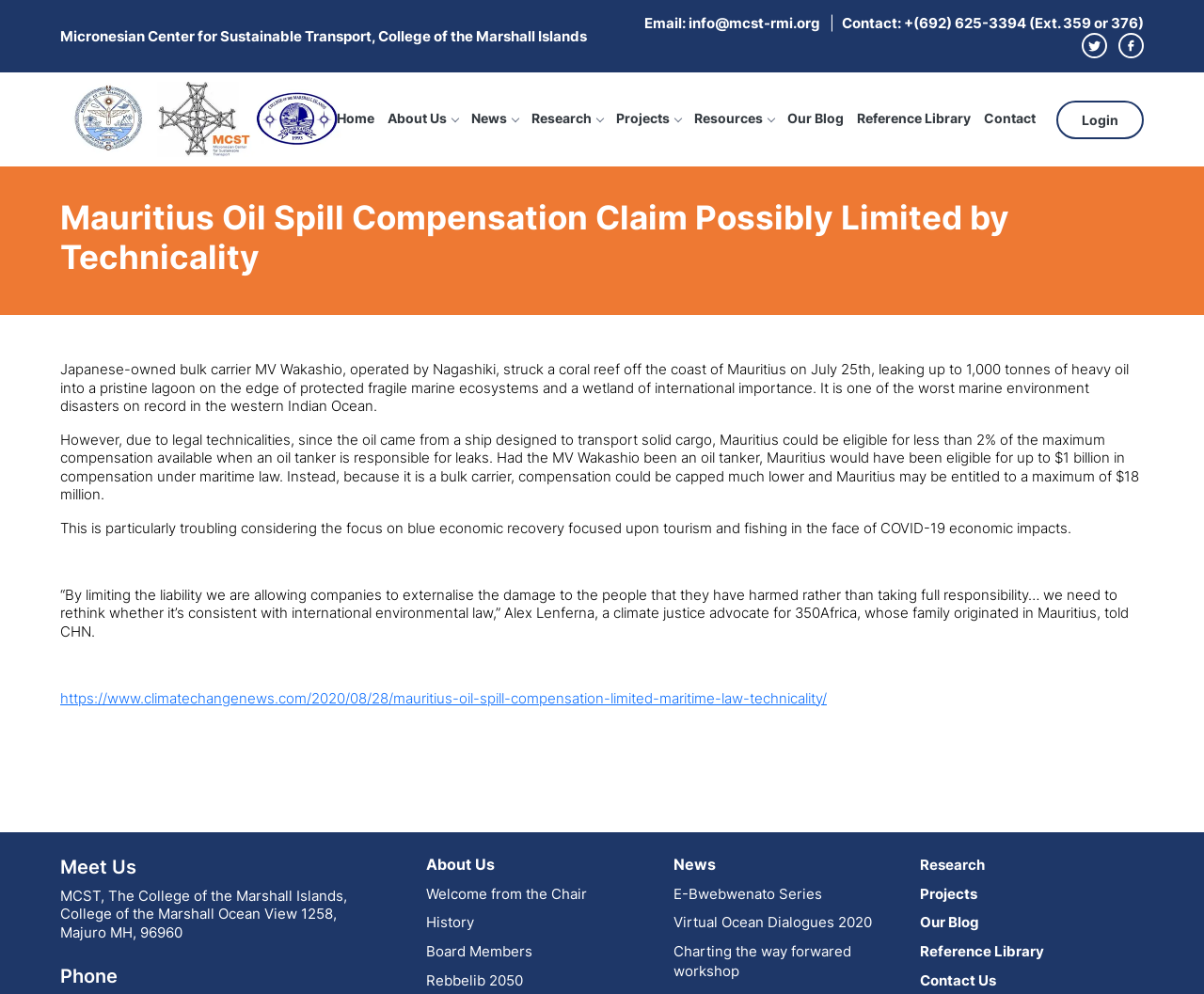Provide a brief response in the form of a single word or phrase:
What is the topic of the news article?

Mauritius Oil Spill Compensation Claim